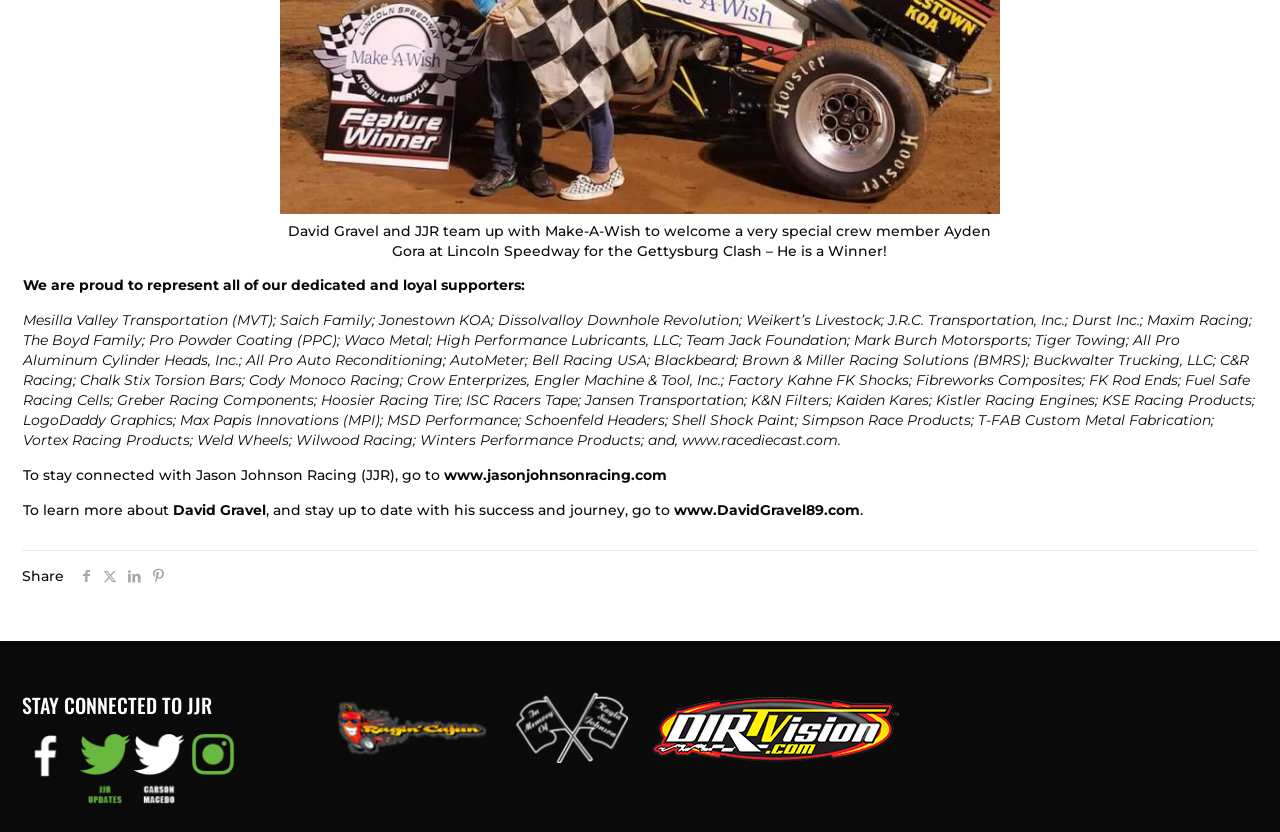Please determine the bounding box coordinates for the UI element described here. Use the format (top-left x, top-left y, bottom-right x, bottom-right y) with values bounded between 0 and 1: aria-label="pinterest icon"

[0.114, 0.681, 0.133, 0.703]